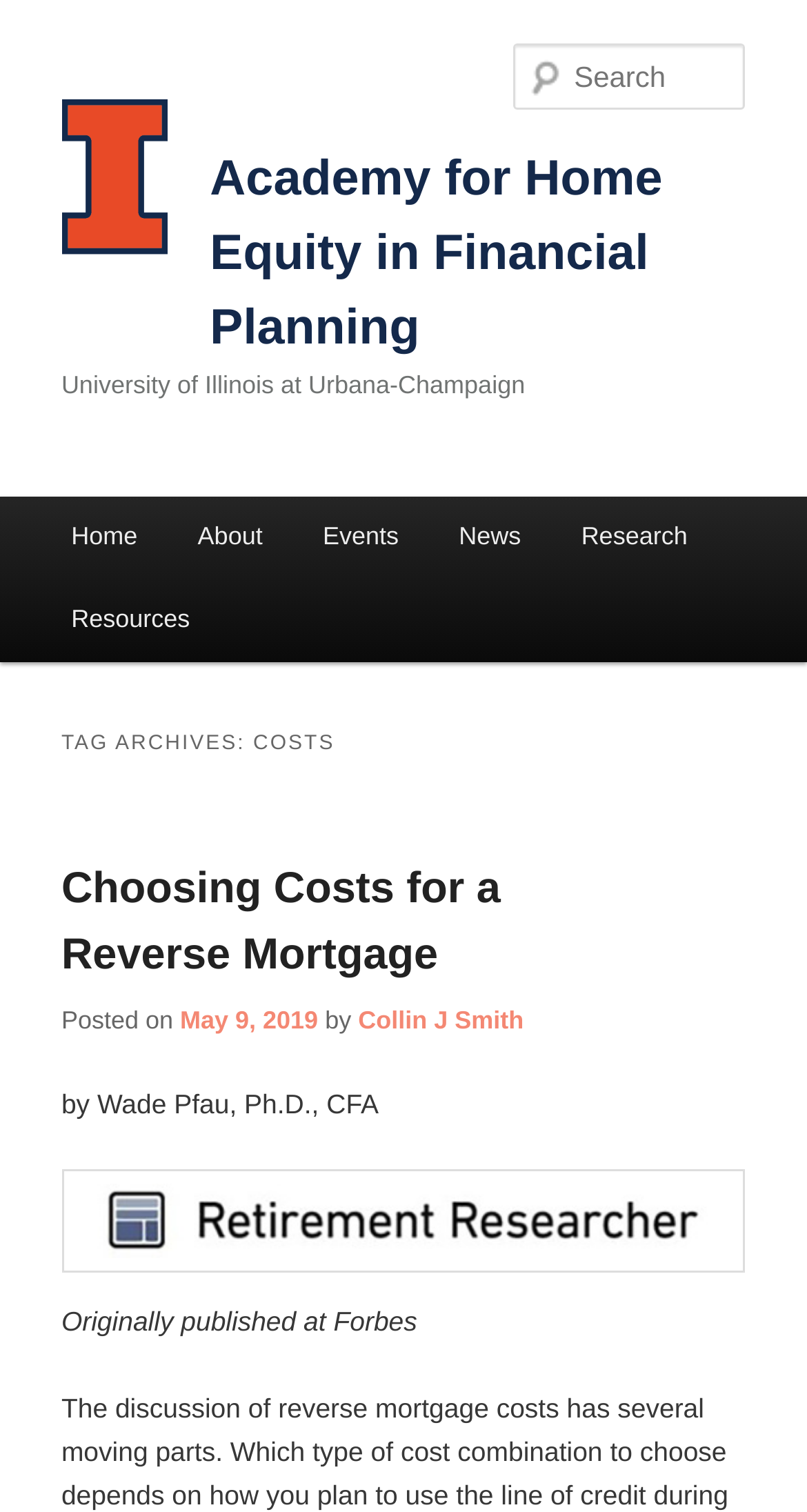Can you identify the bounding box coordinates of the clickable region needed to carry out this instruction: 'View the events page'? The coordinates should be four float numbers within the range of 0 to 1, stated as [left, top, right, bottom].

[0.363, 0.329, 0.531, 0.384]